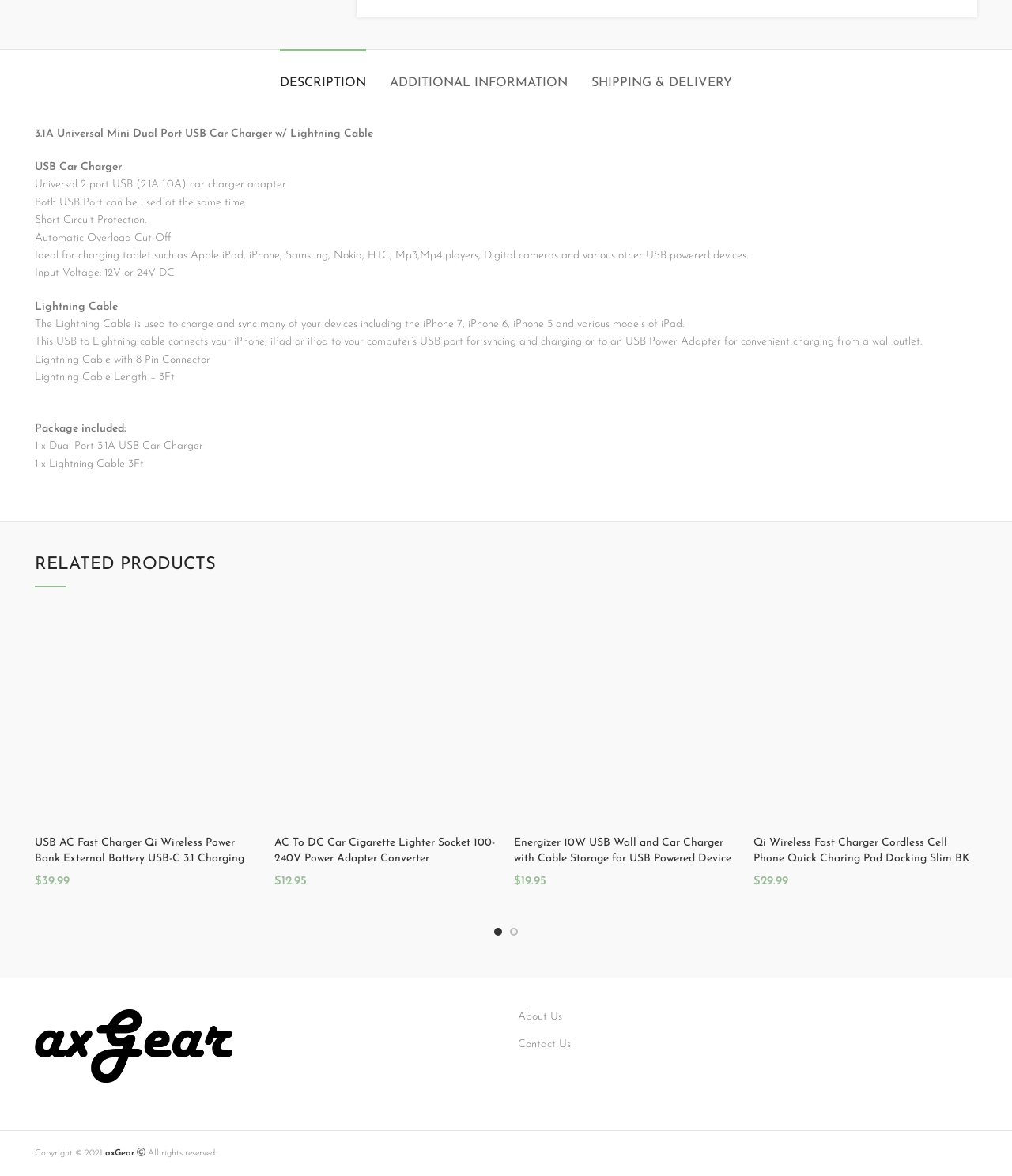Identify the bounding box of the UI element described as follows: "Description". Provide the coordinates as four float numbers in the range of 0 to 1 [left, top, right, bottom].

[0.277, 0.042, 0.362, 0.086]